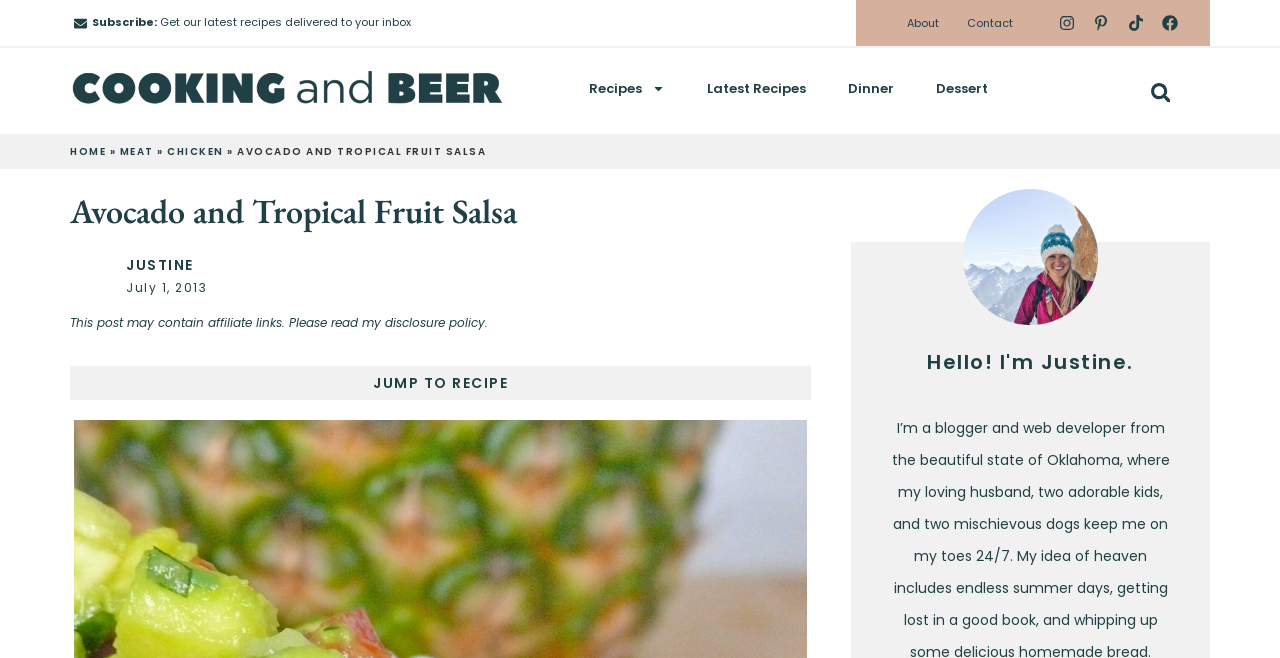What is the purpose of the search bar?
Please look at the screenshot and answer using one word or phrase.

To search recipes